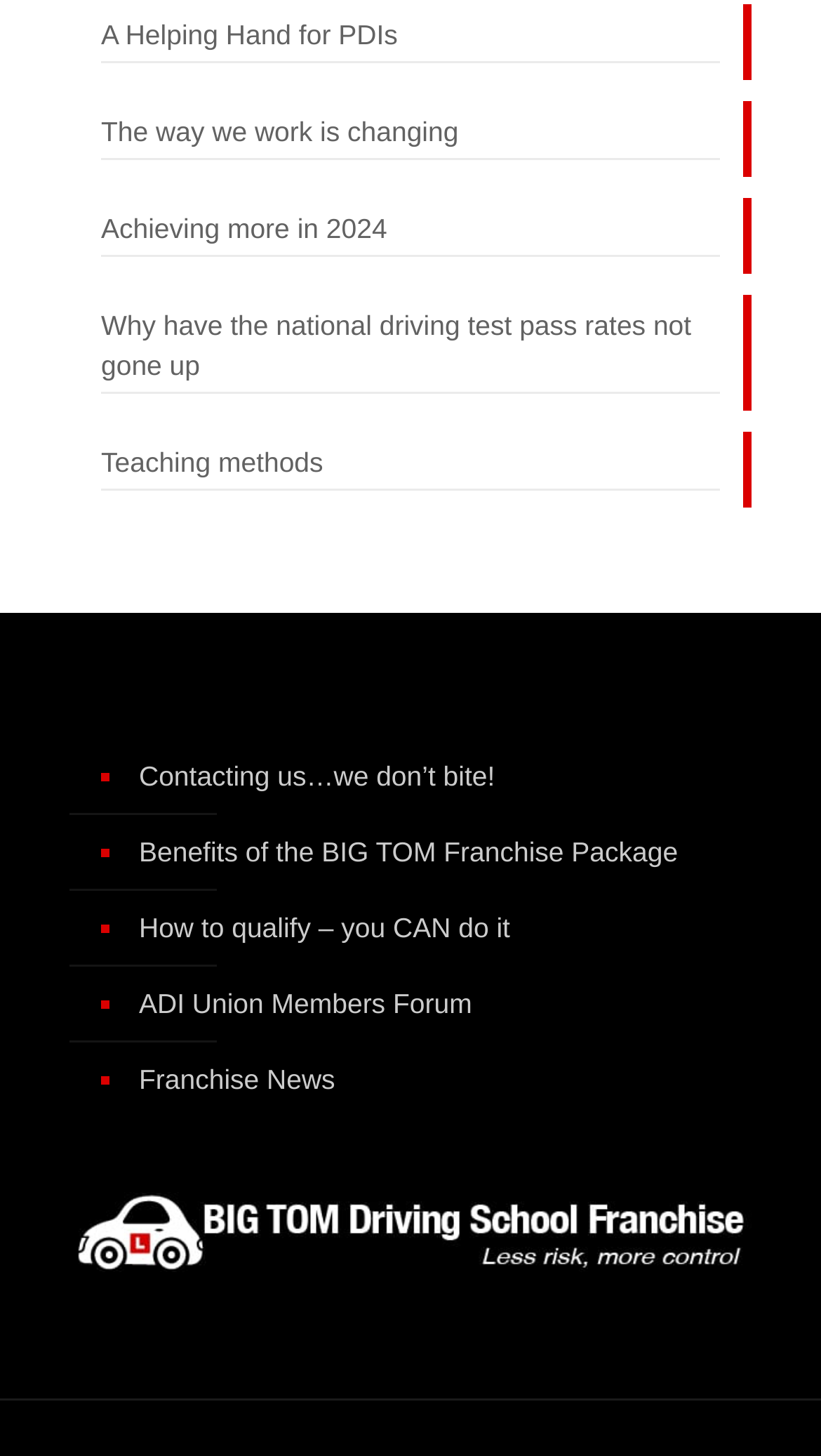Provide the bounding box coordinates of the HTML element described by the text: "Main Menu". The coordinates should be in the format [left, top, right, bottom] with values between 0 and 1.

None